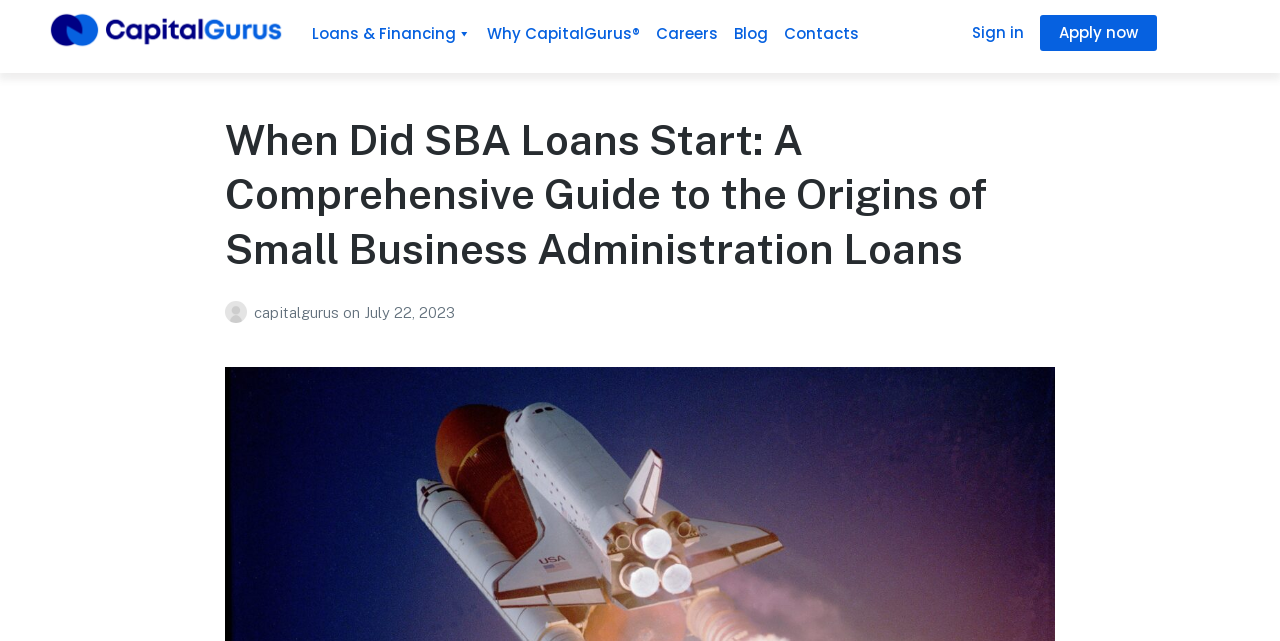Please identify the bounding box coordinates of the element that needs to be clicked to execute the following command: "Read the article by Pierre Smith". Provide the bounding box using four float numbers between 0 and 1, formatted as [left, top, right, bottom].

[0.176, 0.475, 0.198, 0.502]